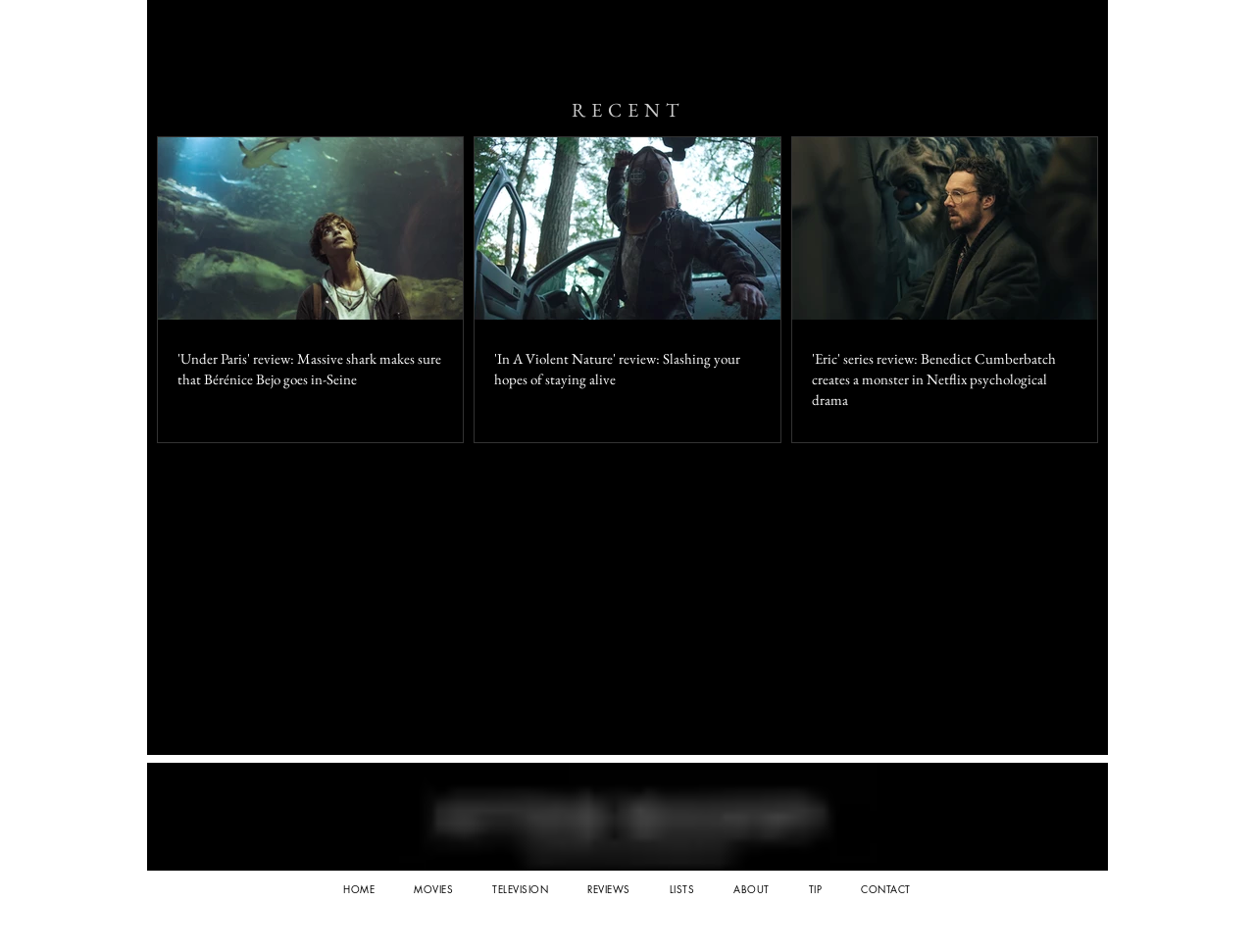Please determine the bounding box coordinates of the element's region to click for the following instruction: "Read 'Under Paris' review".

[0.141, 0.366, 0.353, 0.409]